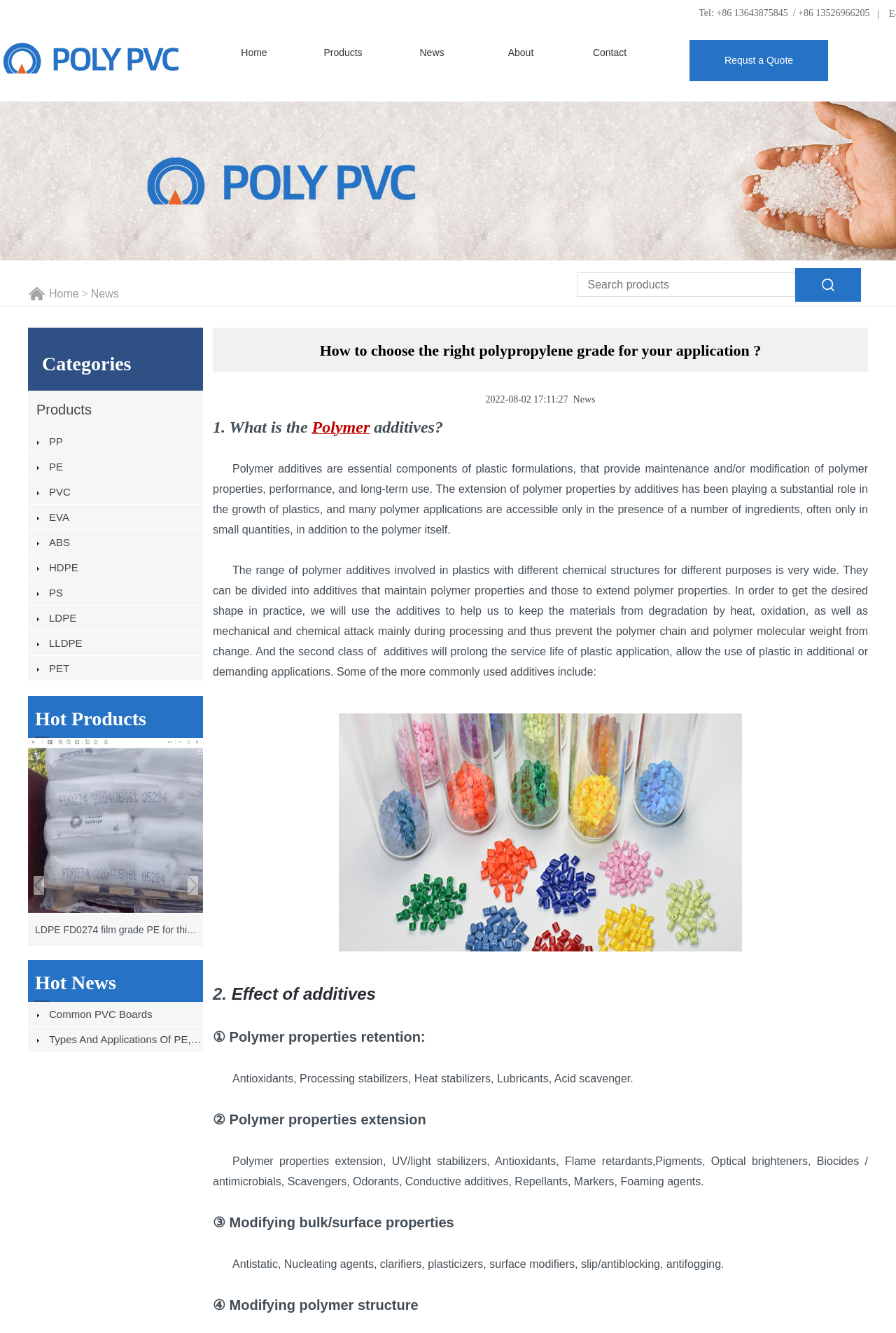Identify the bounding box coordinates of the area that should be clicked in order to complete the given instruction: "Click the 'Home' link". The bounding box coordinates should be four float numbers between 0 and 1, i.e., [left, top, right, bottom].

[0.234, 0.029, 0.334, 0.05]